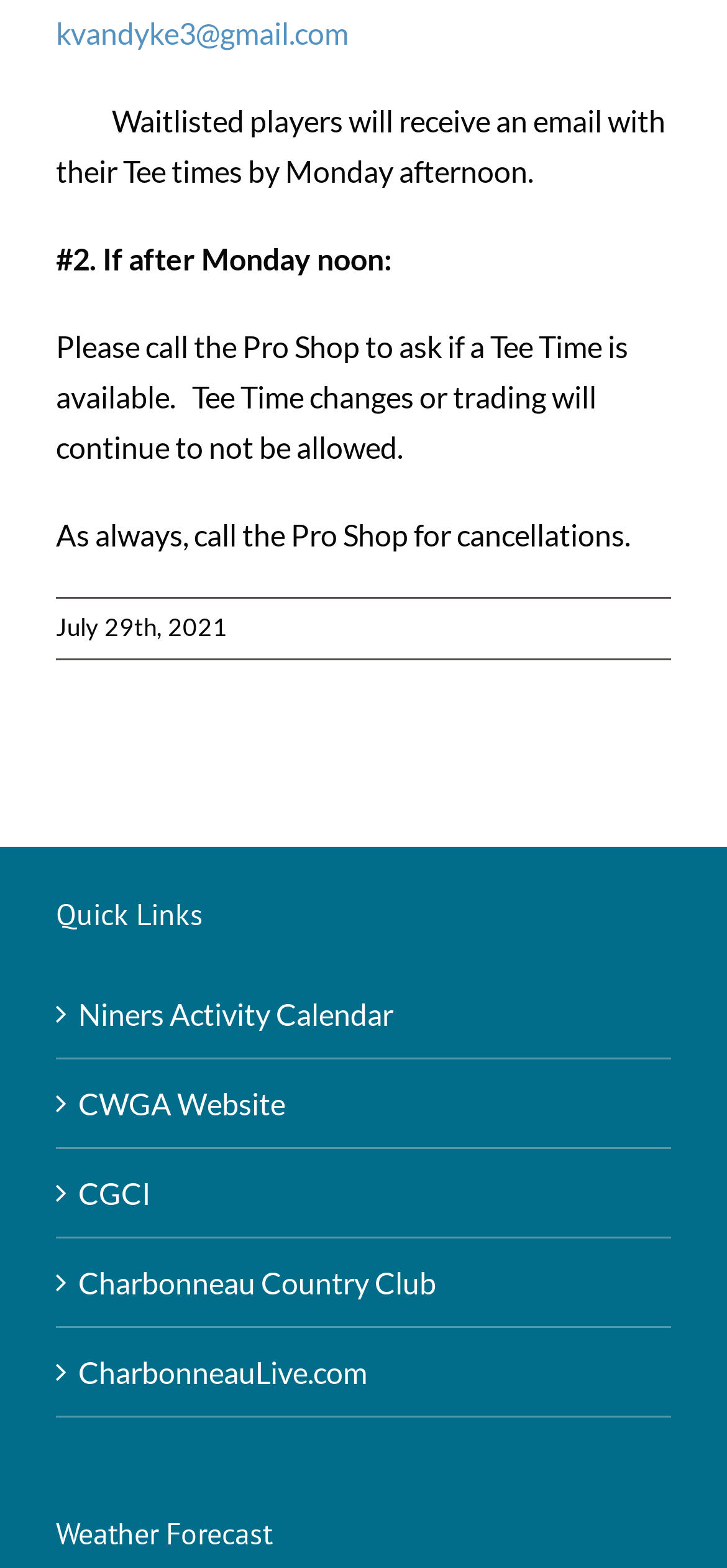Provide a one-word or short-phrase answer to the question:
What is the date mentioned on the webpage?

July 29th, 2021